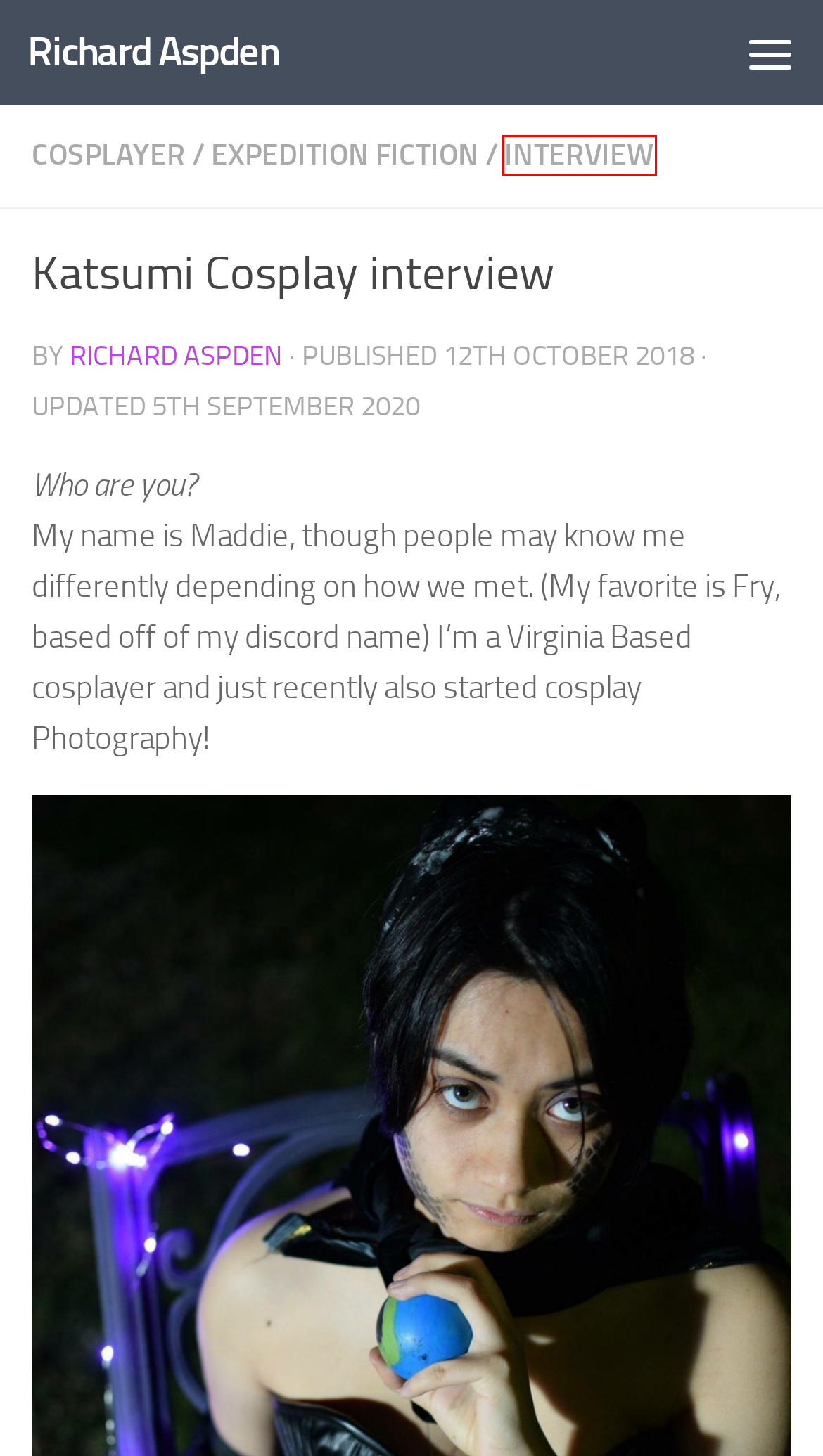You are given a screenshot of a webpage with a red rectangle bounding box around a UI element. Select the webpage description that best matches the new webpage after clicking the element in the bounding box. Here are the candidates:
A. Category: Cosplayer - Richard Aspden
B. Kaitlyn Magic interview - Richard Aspden
C. Charlie Powell interview - Richard Aspden
D. Category: Expedition Fiction - Richard Aspden
E. Author: Richard Aspden - Richard Aspden
F. Ghostbusters: Afterlife review - Richard Aspden
G. Richard Aspden and the Expedition Fiction
H. Category: Interview - Richard Aspden

H